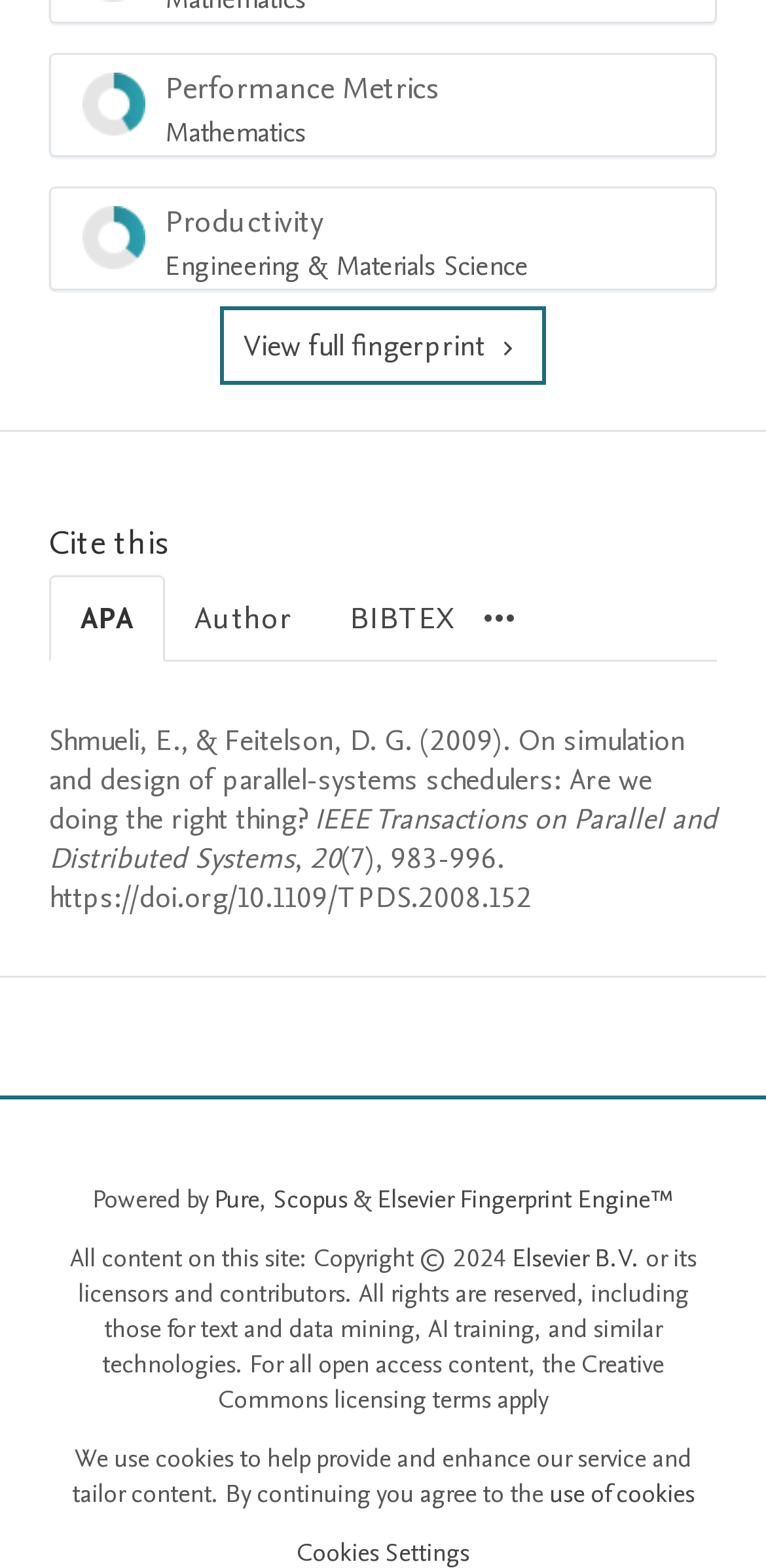Please specify the bounding box coordinates for the clickable region that will help you carry out the instruction: "Visit Pure website".

[0.279, 0.754, 0.338, 0.777]